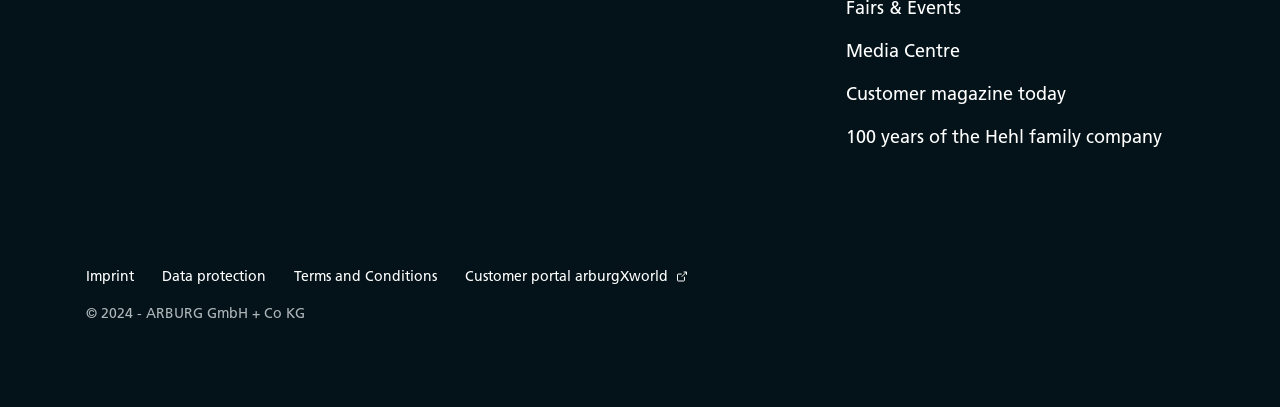Determine the coordinates of the bounding box that should be clicked to complete the instruction: "Visit ARBURG GmbH + Co KG on Linkedin". The coordinates should be represented by four float numbers between 0 and 1: [left, top, right, bottom].

[0.764, 0.657, 0.783, 0.716]